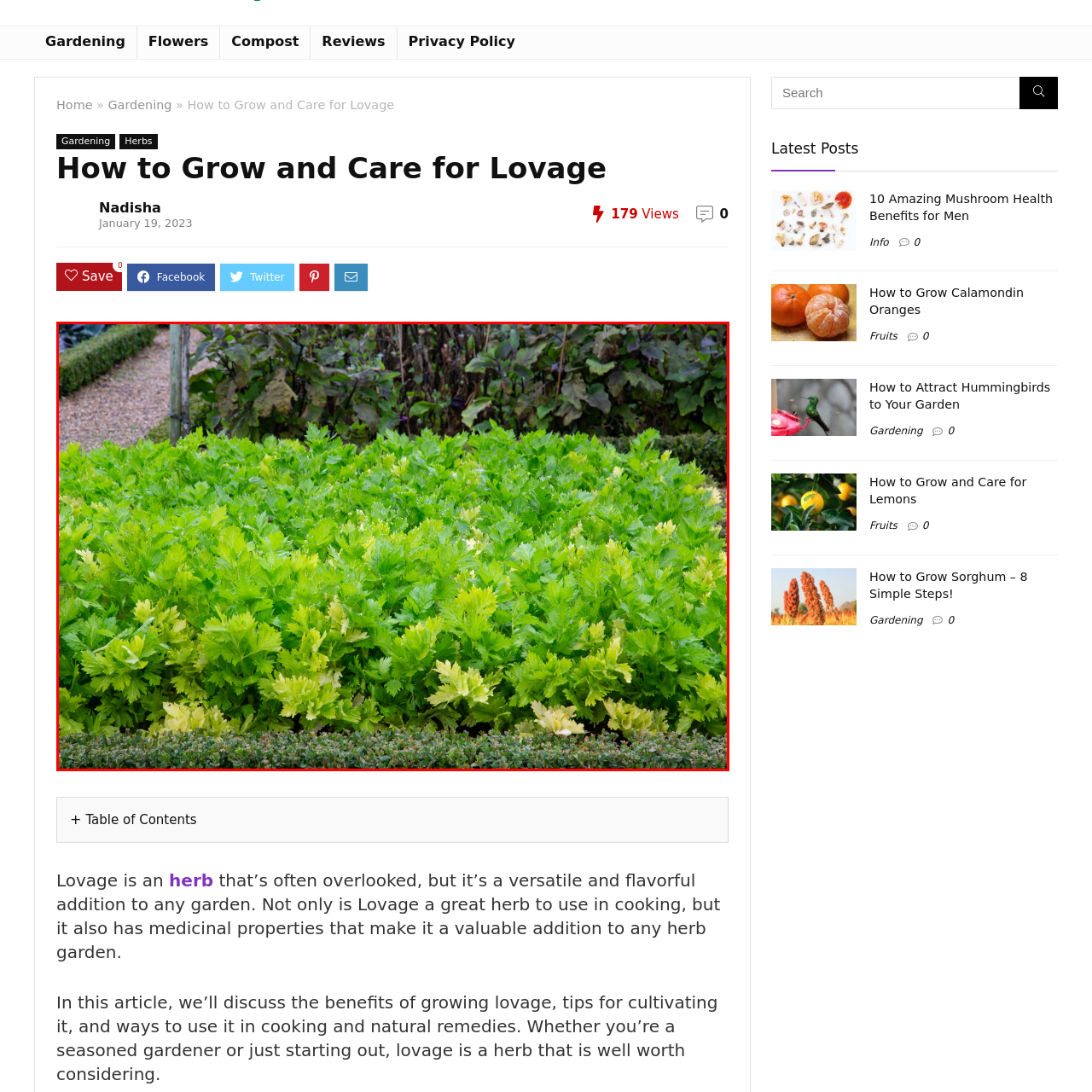What is the setting behind the lovage?
Inspect the image enclosed by the red bounding box and provide a detailed and comprehensive answer to the question.

Behind the thriving patch of lovage, I see additional foliage, which suggests that the setting is a well-maintained garden.